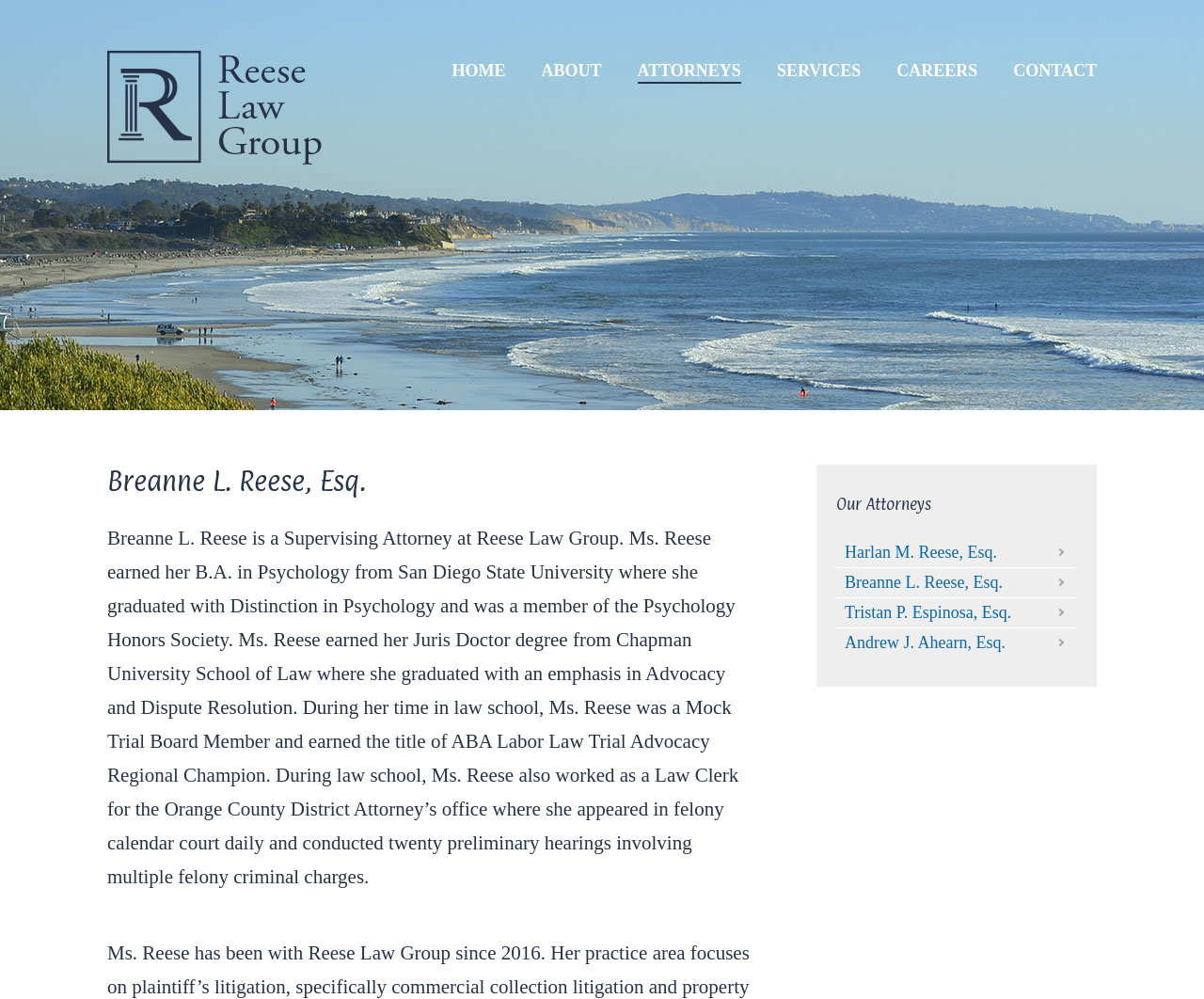Provide a brief response to the question using a single word or phrase: 
What is the name of the law group?

Reese Law Group